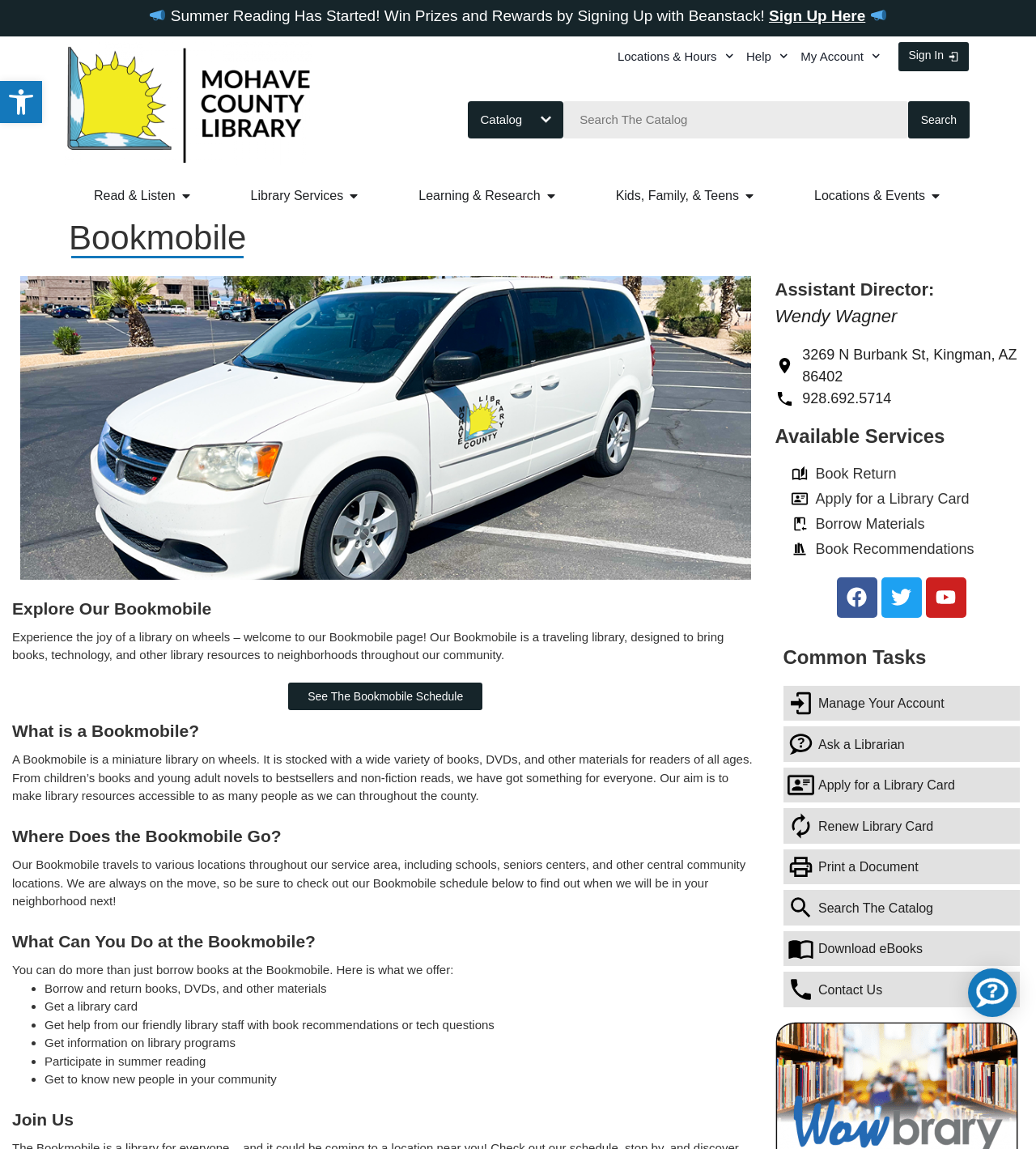Provide a brief response to the question below using one word or phrase:
Where can you get help from library staff?

At the Bookmobile